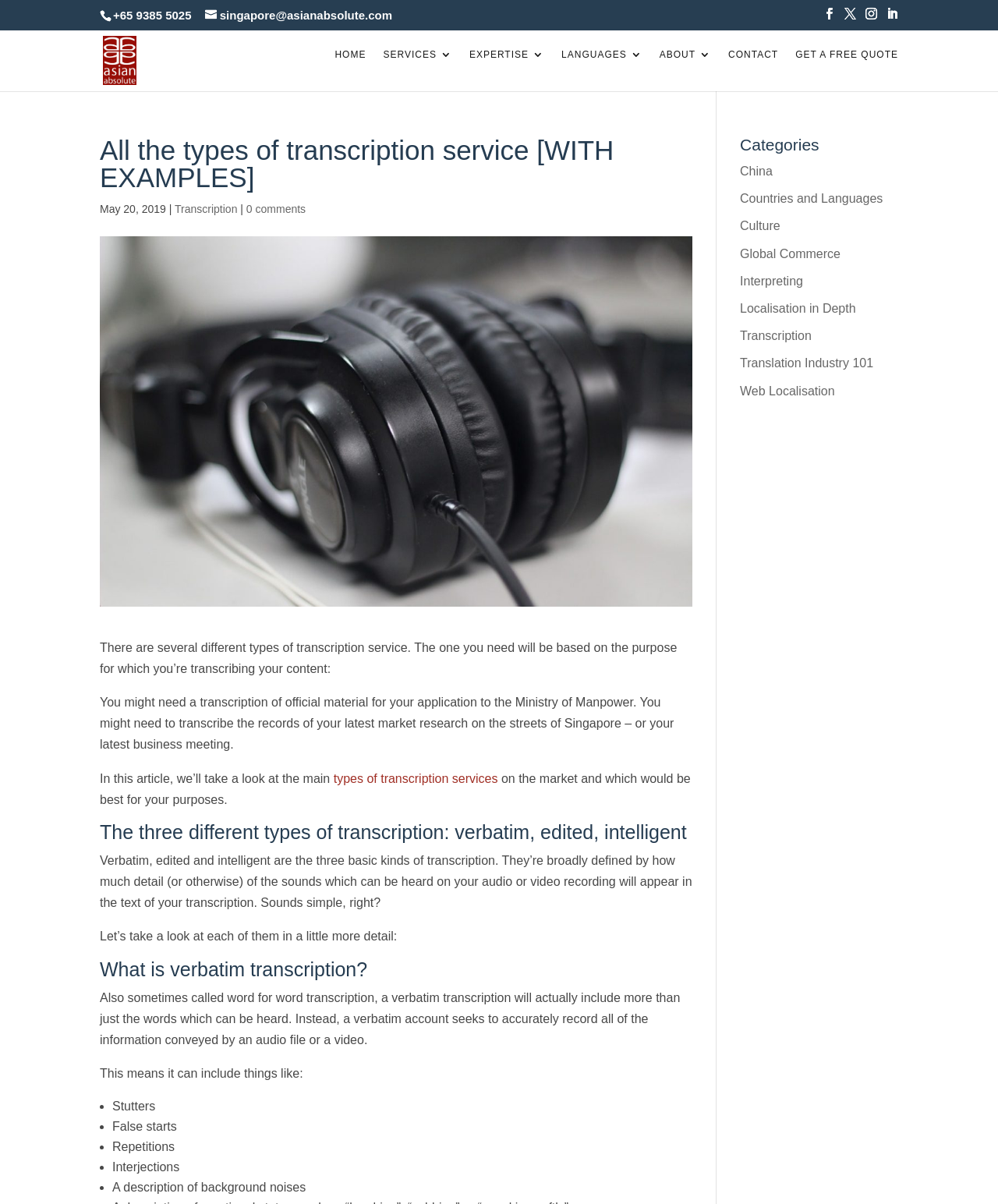Give a complete and precise description of the webpage's appearance.

This webpage is about the different types of transcription services, specifically focusing on verbatim, edited, and intelligent transcriptions. At the top of the page, there is a header section with the company's logo, contact information, and social media links. Below the header, there is a navigation menu with links to various sections of the website, including "HOME", "SERVICES", "EXPERTISE", "LANGUAGES", "ABOUT", and "CONTACT".

The main content of the page is divided into several sections. The first section has a heading "All the types of transcription service [WITH EXAMPLES]" and provides an introduction to the different types of transcription services. The text explains that the type of transcription service needed depends on the purpose of transcribing the content.

The next section has a heading "The three different types of transcription: verbatim, edited, intelligent" and provides more information about these three types of transcriptions. The text explains that verbatim transcription includes all the details of the audio or video recording, including stutters, false starts, and background noises.

Below this section, there is a list of categories on the right side of the page, including "China", "Countries and Languages", "Culture", and others. These categories are likely links to other articles or sections of the website related to translation and transcription services.

The webpage also has a section with a heading "What is verbatim transcription?" which provides more details about verbatim transcription, including the types of information that are included in this type of transcription. The text is accompanied by a list of bullet points highlighting the specific details that are included in a verbatim transcription.

Overall, the webpage is well-organized and easy to navigate, with clear headings and concise text that provides useful information about transcription services.